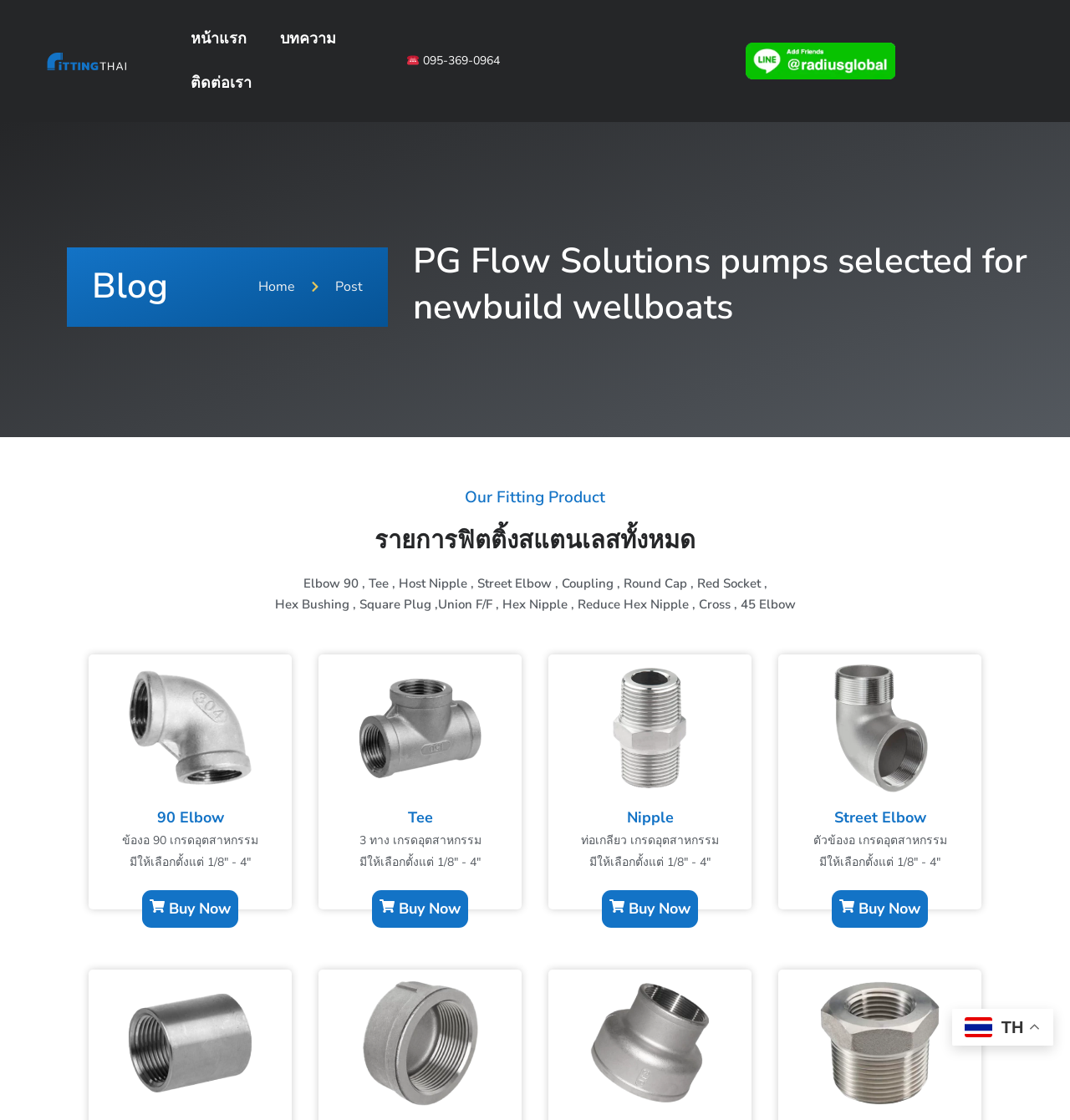Please locate the bounding box coordinates of the element that should be clicked to achieve the given instruction: "Click the 'Buy Now' button".

[0.133, 0.794, 0.223, 0.828]